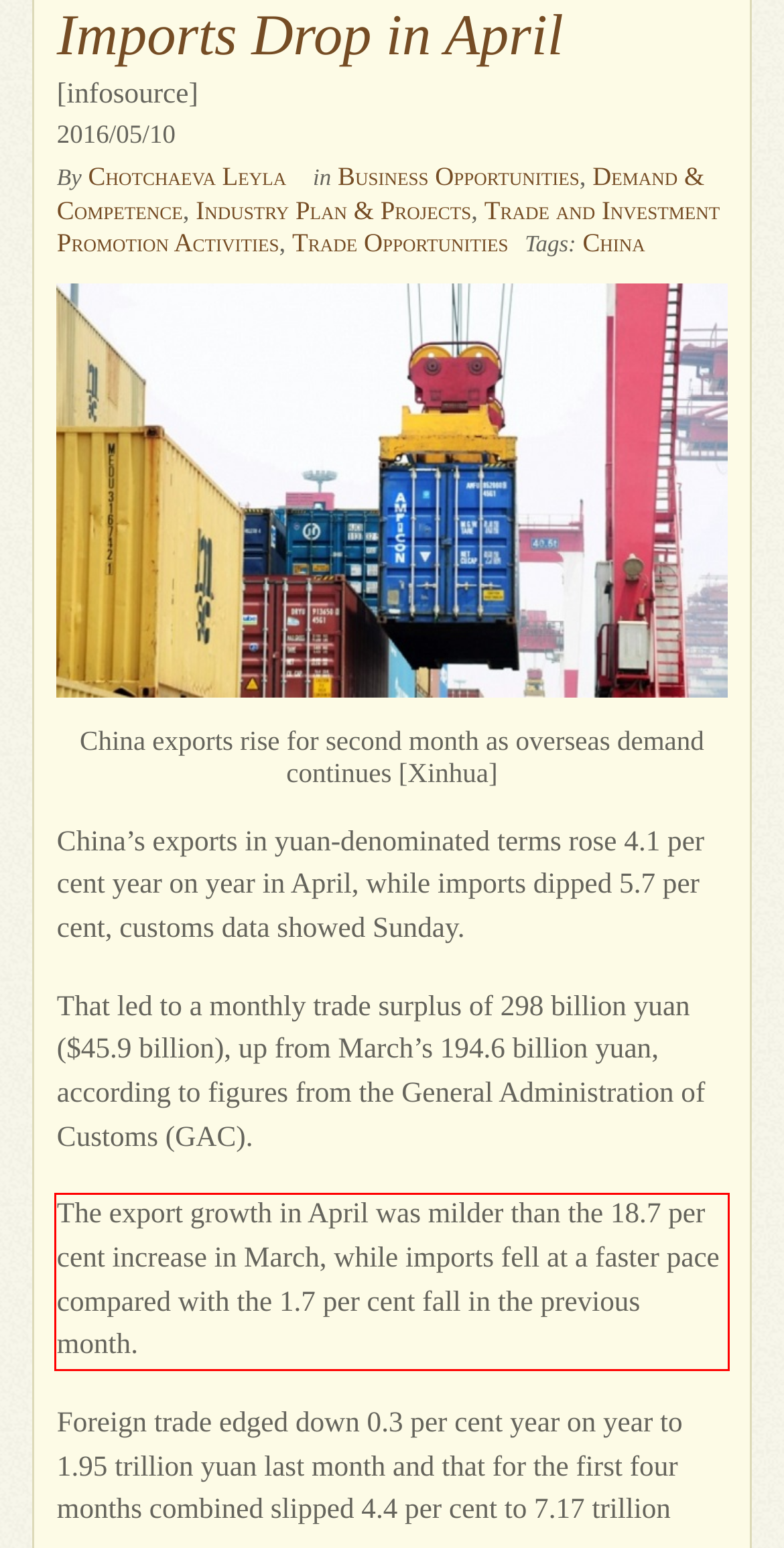Using the provided webpage screenshot, identify and read the text within the red rectangle bounding box.

The export growth in April was milder than the 18.7 per cent increase in March, while imports fell at a faster pace compared with the 1.7 per cent fall in the previous month.